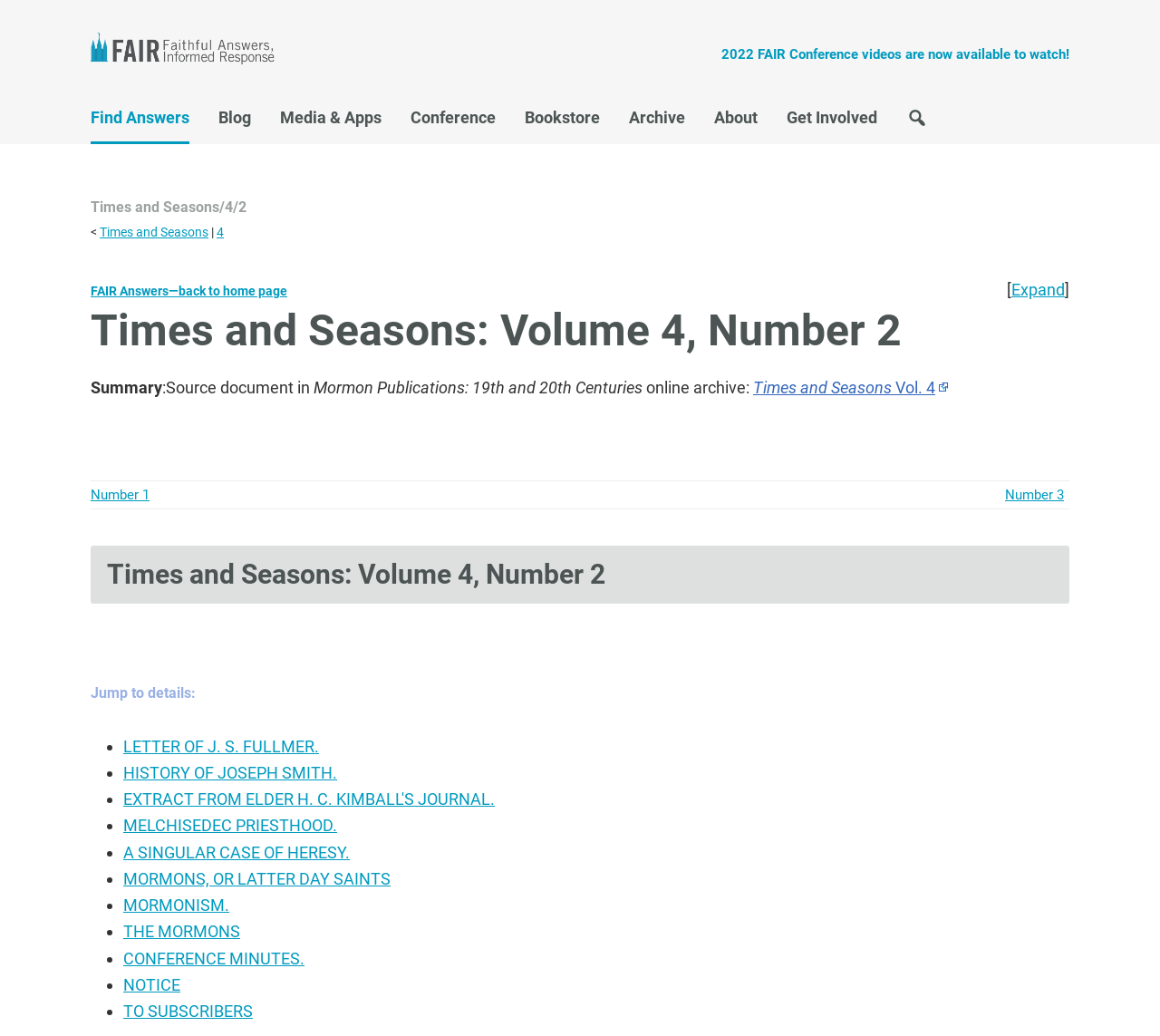Describe all the significant parts and information present on the webpage.

The webpage is about Times and Seasons, a publication related to the Church of Jesus Christ of Latter-day Saints. At the top, there is a link to FAIR, which is likely an abbreviation for FairMormon, a non-profit organization that provides answers to questions about the Church.

Below the top link, there is a header section with a navigation menu that contains links to various sections of the website, including "Find Answers", "Blog", "Media & Apps", "Conference", "Bookstore", "Archive", "About", and "Get Involved". There is also a search icon on the right side of the navigation menu.

The main content of the webpage is divided into sections. The first section has a heading "Times and Seasons/4/2" and contains links to related publications. Below this section, there is a table of contents with links to different articles or sections, including "Number 1", "Number 3", and others.

The next section has a heading "Times and Seasons: Volume 4, Number 2" and contains a summary of the publication. Below this section, there is a list of articles or sections with bullet points, including "LETTER OF J. S. FULLMER.", "HISTORY OF JOSEPH SMITH.", and others.

On the right side of the webpage, there is a section with a heading "Main navigation" that contains links to the same sections as the navigation menu at the top. There is also a button to expand or collapse this section.

Overall, the webpage appears to be a repository of publications and articles related to the Church of Jesus Christ of Latter-day Saints, with a focus on providing access to historical documents and information.